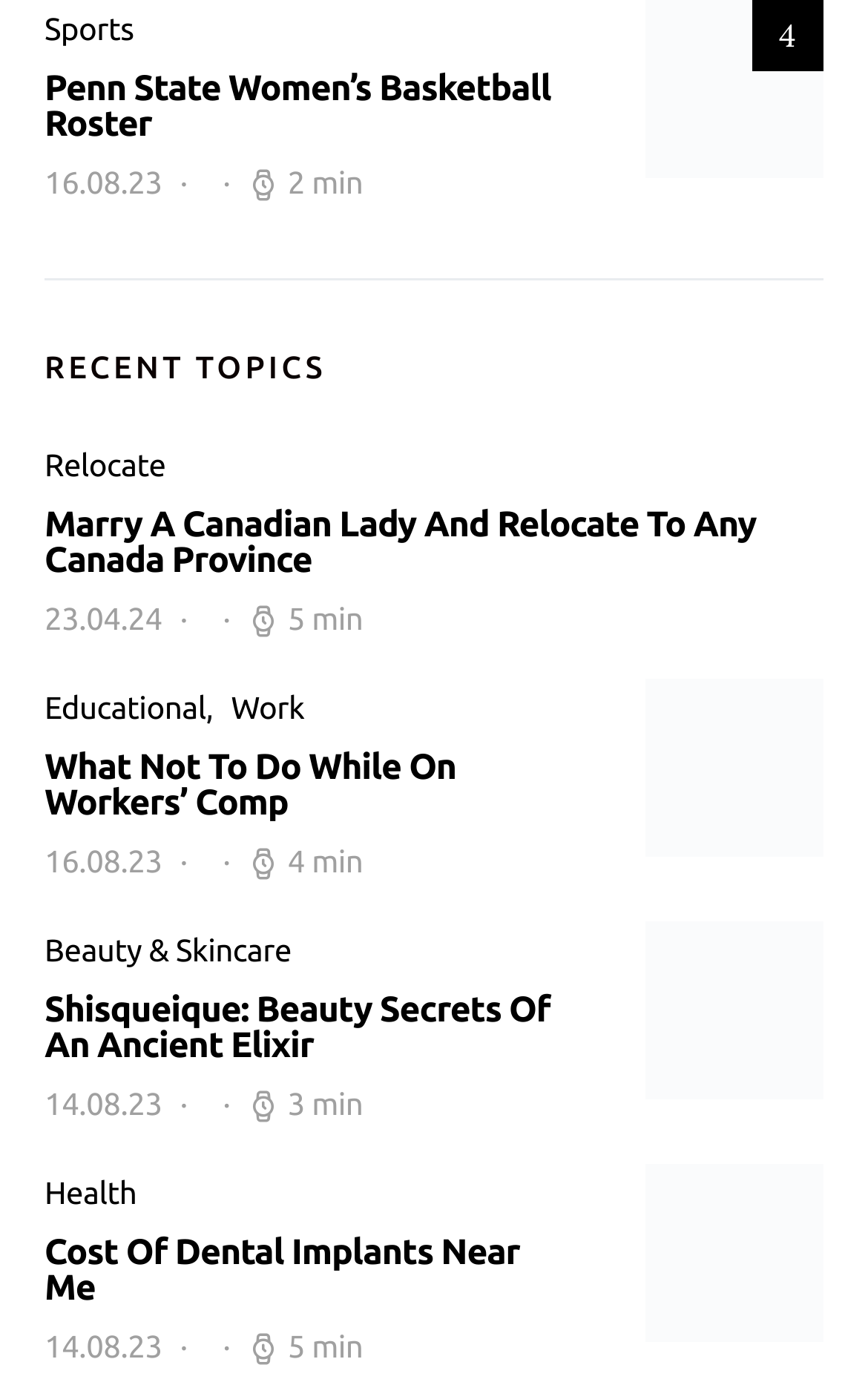Please determine the bounding box coordinates of the element to click in order to execute the following instruction: "Read about Marry A Canadian Lady And Relocate To Any Canada Province". The coordinates should be four float numbers between 0 and 1, specified as [left, top, right, bottom].

[0.051, 0.366, 0.871, 0.42]